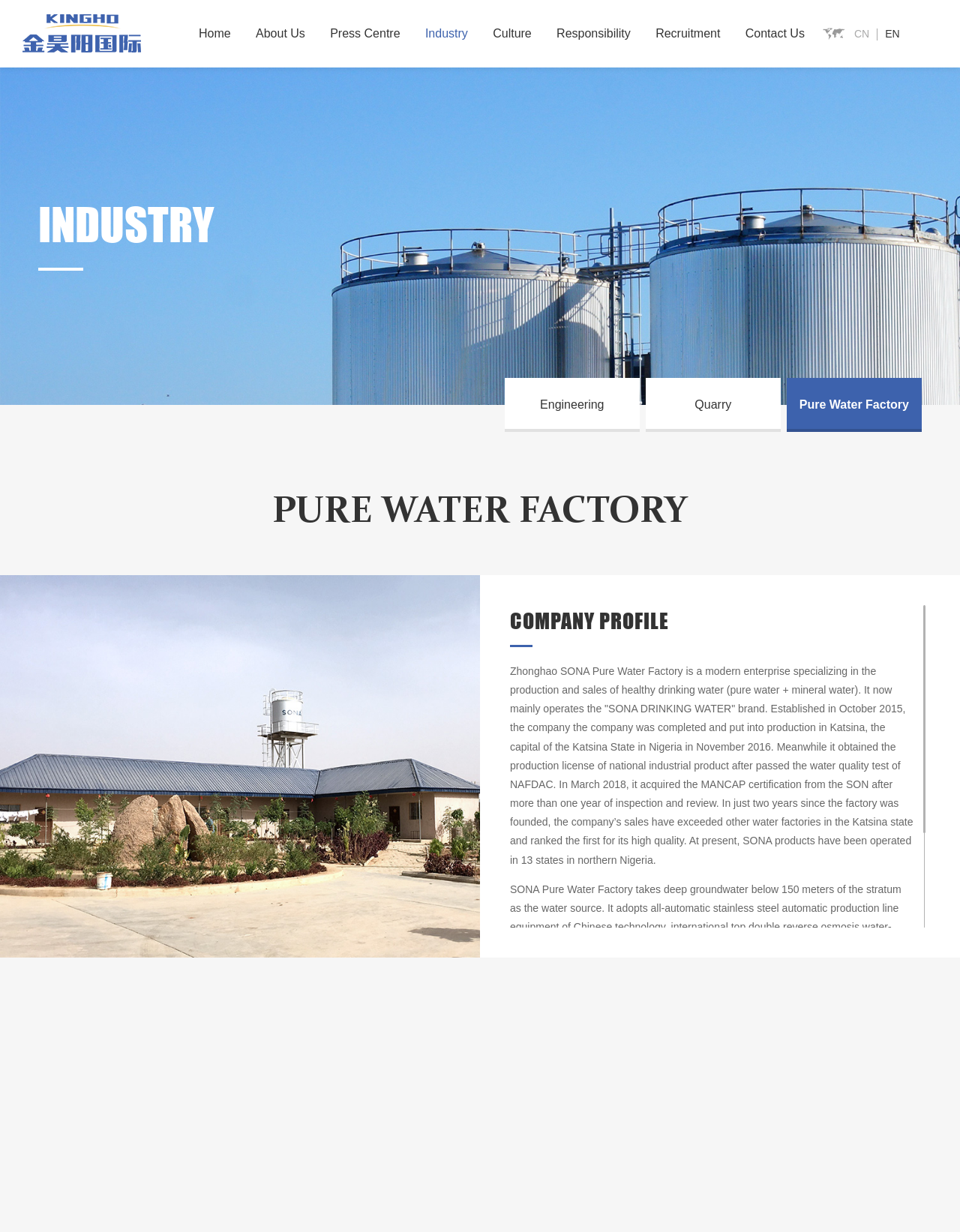Identify the bounding box for the described UI element. Provide the coordinates in (top-left x, top-left y, bottom-right x, bottom-right y) format with values ranging from 0 to 1: Home

[0.195, 0.021, 0.252, 0.034]